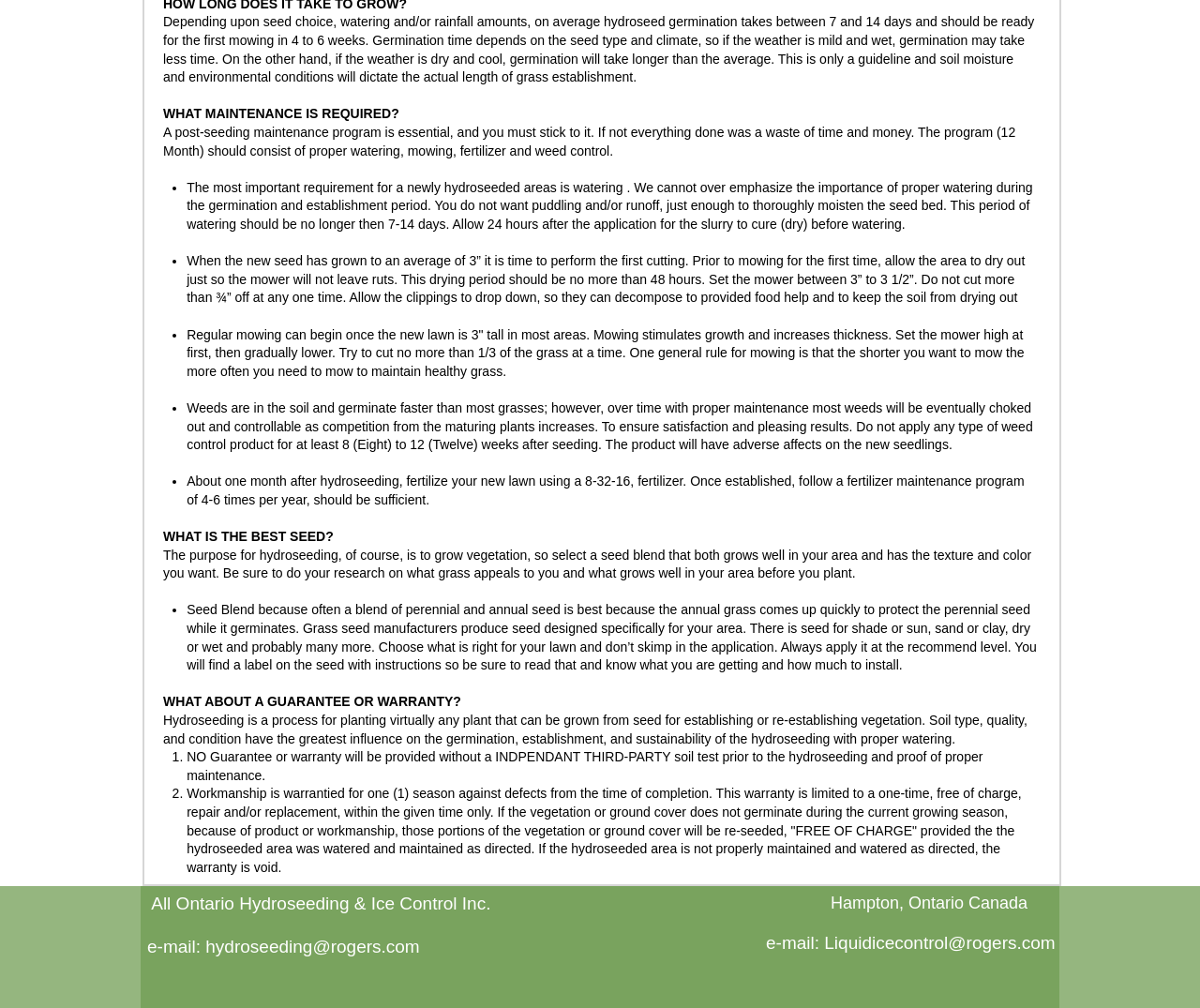How often should you mow your lawn?
Examine the webpage screenshot and provide an in-depth answer to the question.

According to the webpage, regular mowing can begin once the new lawn is 3 inches tall, and you should try to cut no more than 1/3 of the grass at a time, with the frequency of mowing depending on the desired height of the lawn.